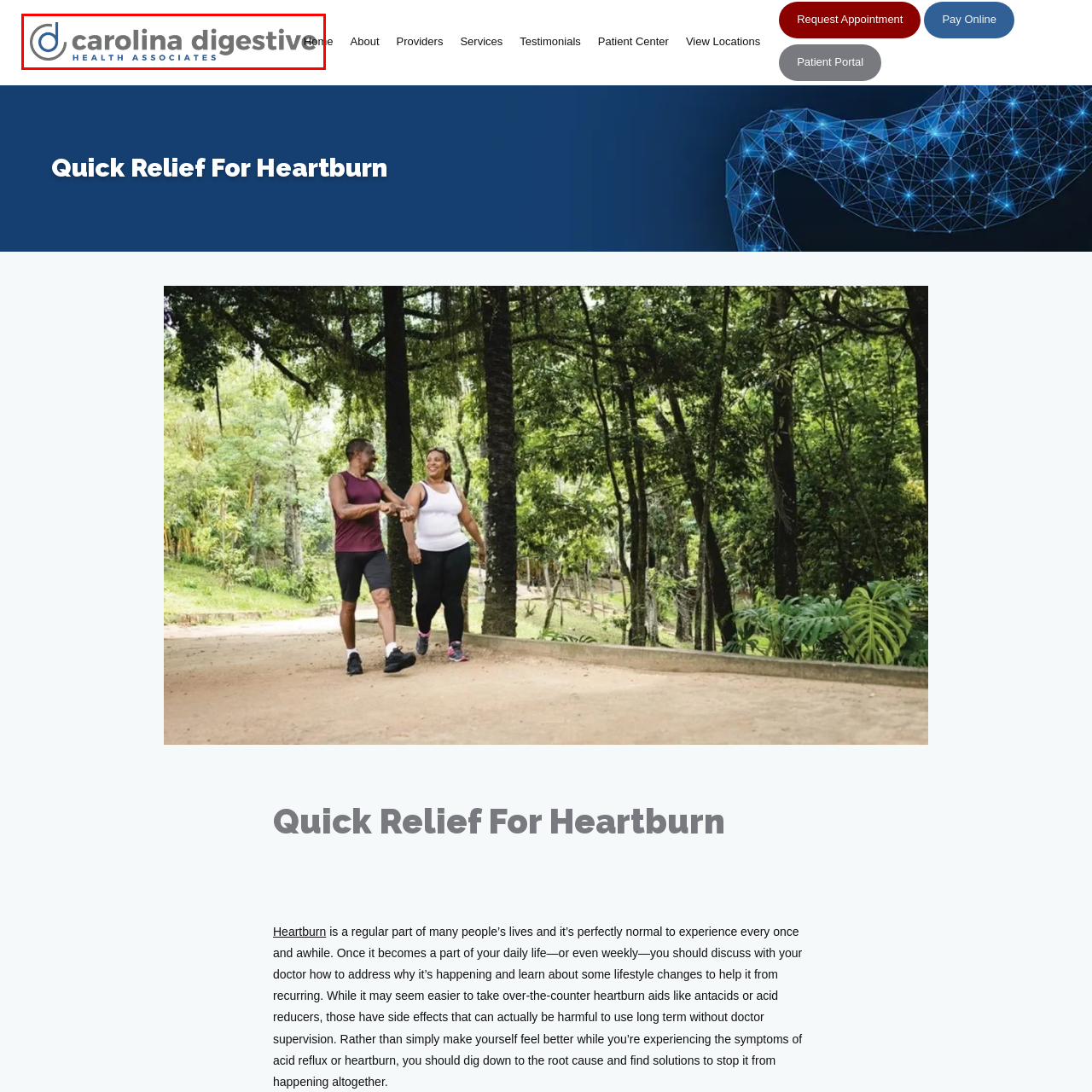Describe the features and objects visible in the red-framed section of the image in detail.

The image features the logo of Carolina Digestive Health Associates, prominently displaying the brand name in a modern and professional font. The design includes a distinctive letter "d" in blue, seamlessly integrating into the overall branding. The text "carolina digestive" is highlighted in blue, while "HEALTH ASSOCIATES" is presented in a bold gray, emphasizing the healthcare focus of the organization. This logo symbolizes the commitment to providing digestive health care services and reflects the professionalism and expertise associated with the Carolina Digestive Health Associates, a network of gastroenterologists serving multiple locations in North Carolina.